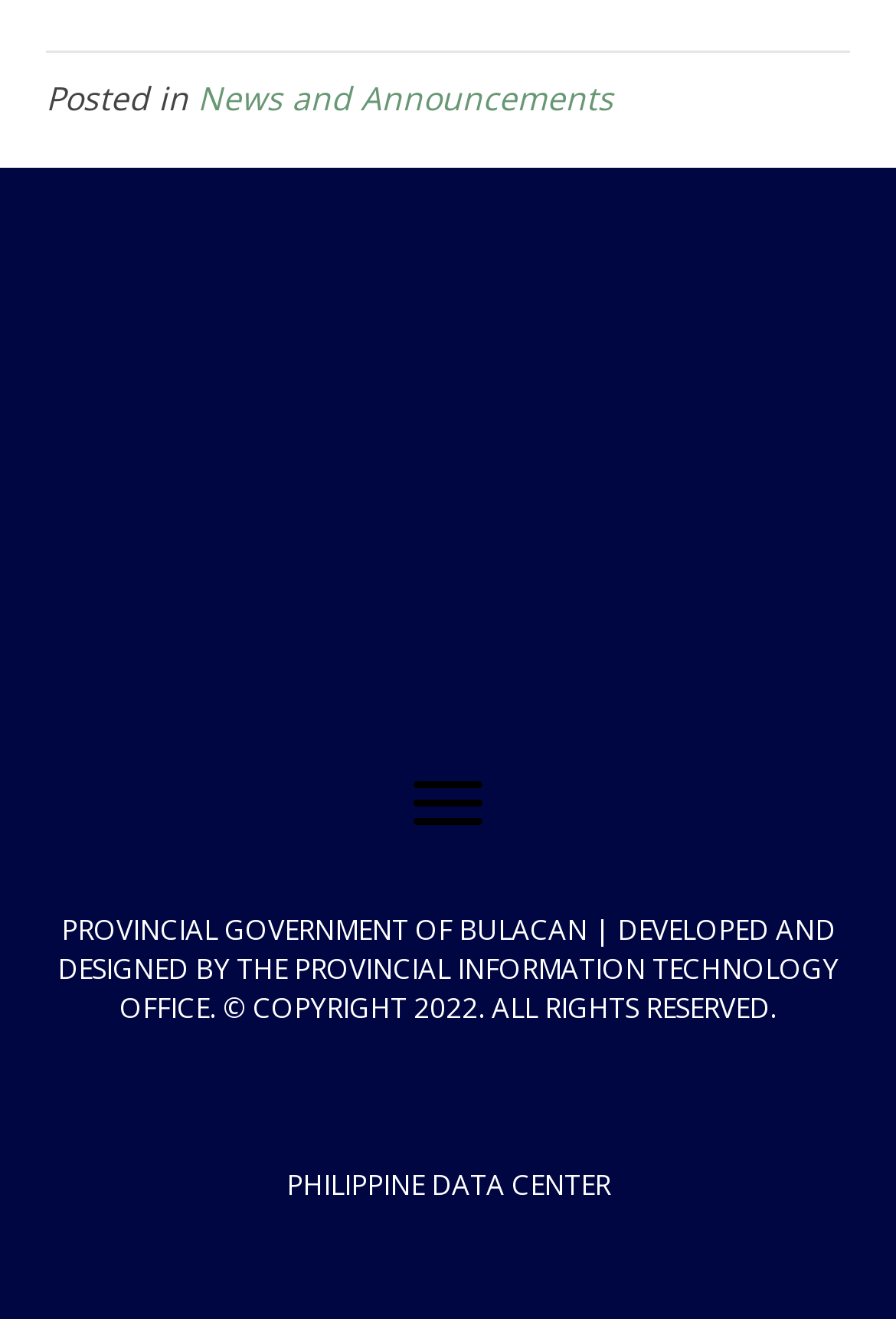Find the bounding box coordinates for the UI element that matches this description: "PHILIPPINE DATA CENTER".

[0.319, 0.883, 0.681, 0.912]